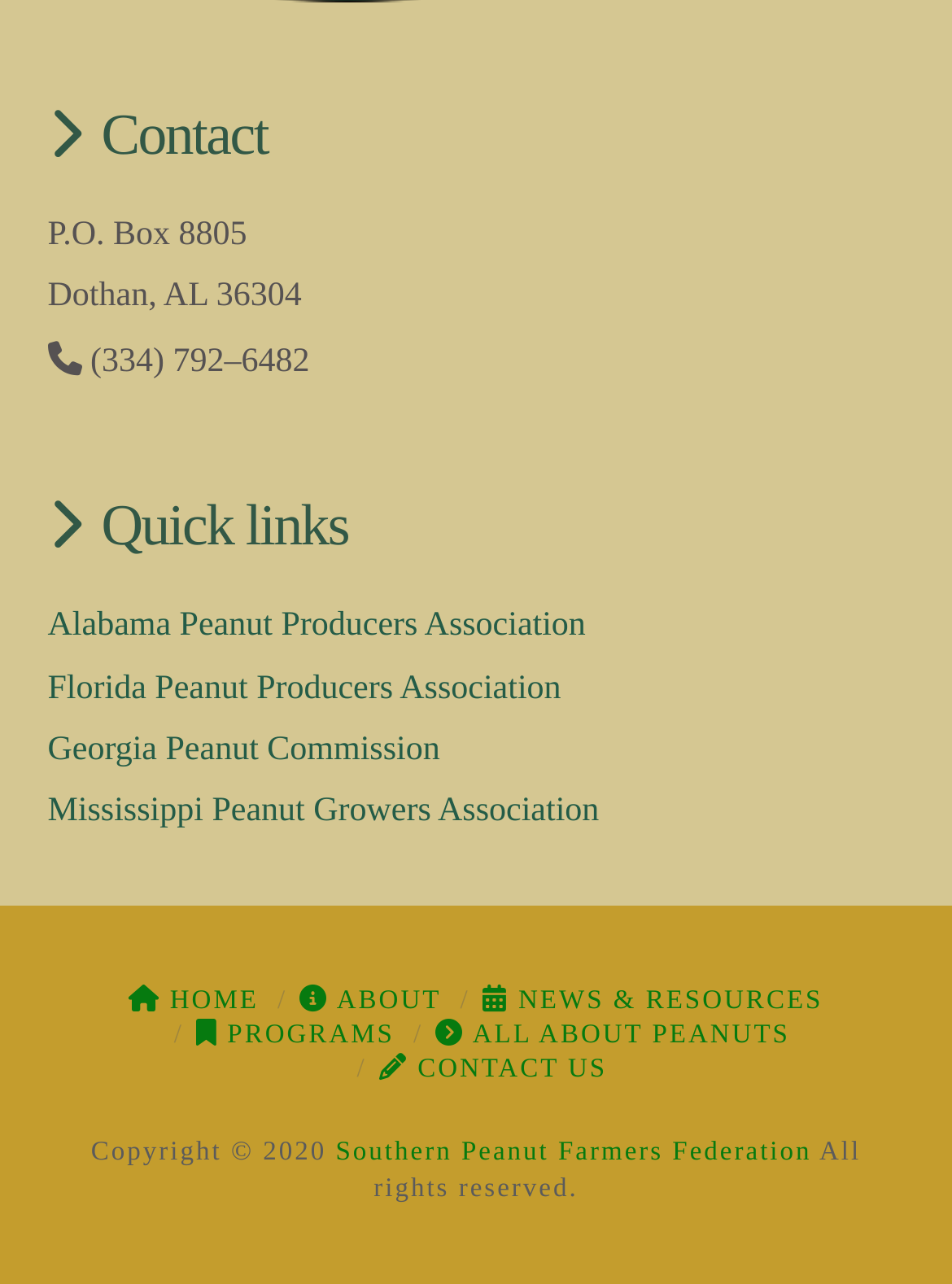Using the description: "Contact Us", identify the bounding box of the corresponding UI element in the screenshot.

[0.398, 0.822, 0.638, 0.844]